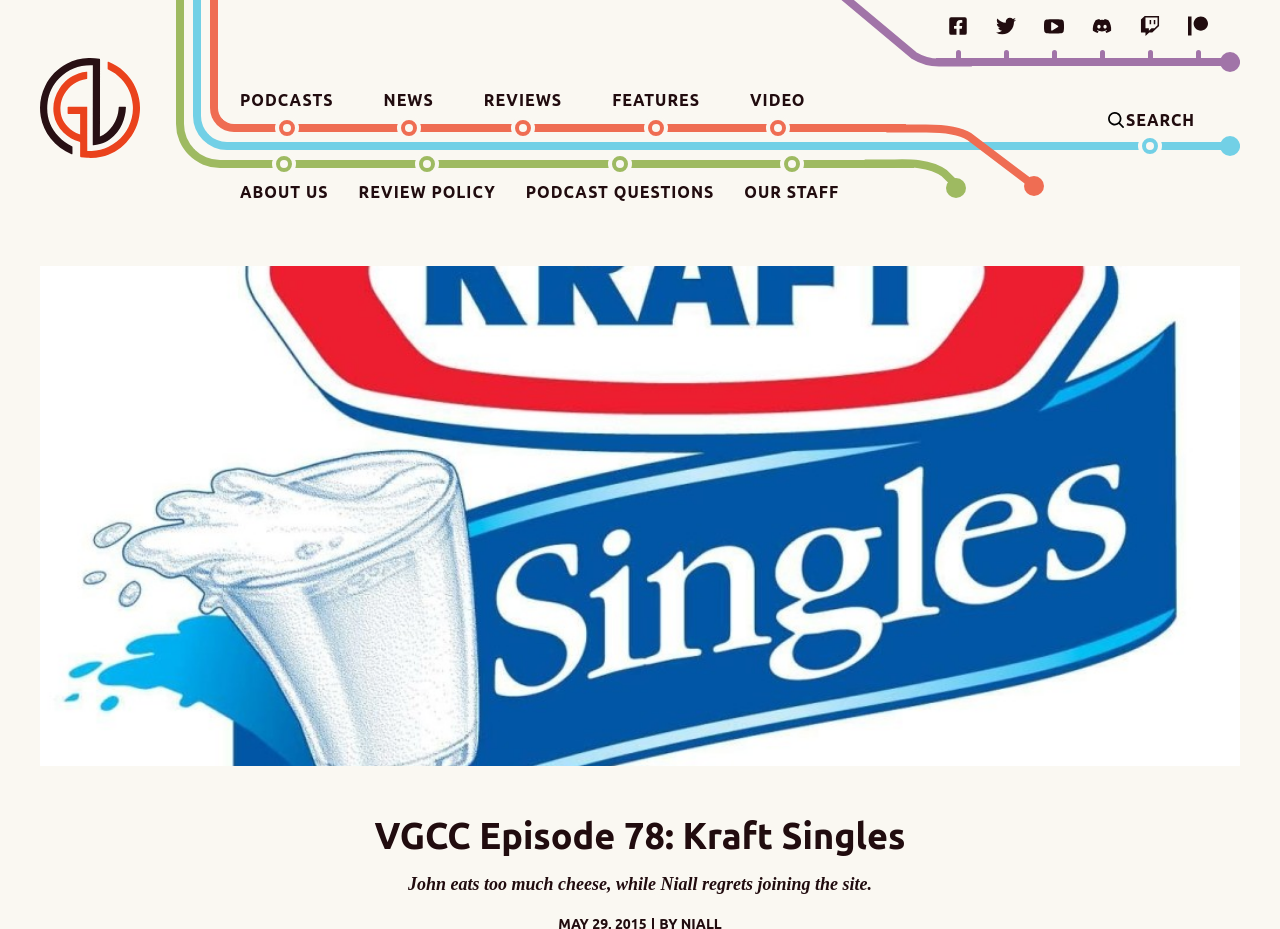Determine the bounding box coordinates for the area that should be clicked to carry out the following instruction: "go to Gamesline Home".

[0.031, 0.062, 0.109, 0.17]